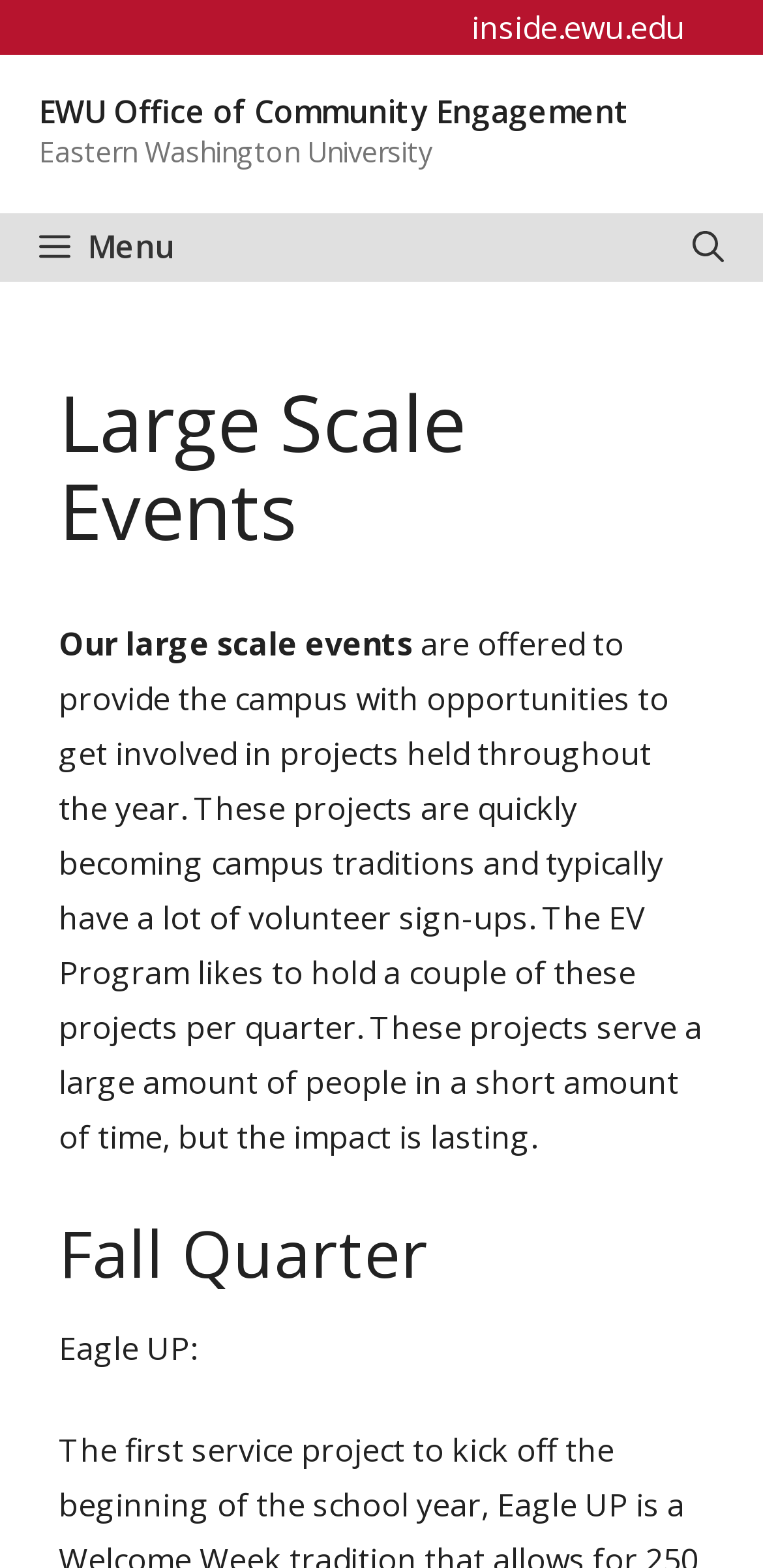Detail the various sections and features present on the webpage.

The webpage is about Large Scale Events organized by the EWU Office of Community Engagement. At the top-left corner, there is a link to "inside.ewu.edu". Below it, a banner displays the site name "Site" with a link to "EWU Office of Community Engagement" and the text "Eastern Washington University" on the right side.

The primary navigation menu is located below the banner, with a "Menu" button on the left and a "Search Bar" link on the right. The main content area is divided into sections. The first section has a heading "Large Scale Events" followed by a paragraph describing the purpose of these events, which are offered to provide opportunities for campus involvement in projects throughout the year.

Below this section, there is another heading "Fall Quarter" with a subheading "Eagle UP:" underneath. There are no images on the page. The layout is organized, with clear headings and concise text, making it easy to navigate and read.